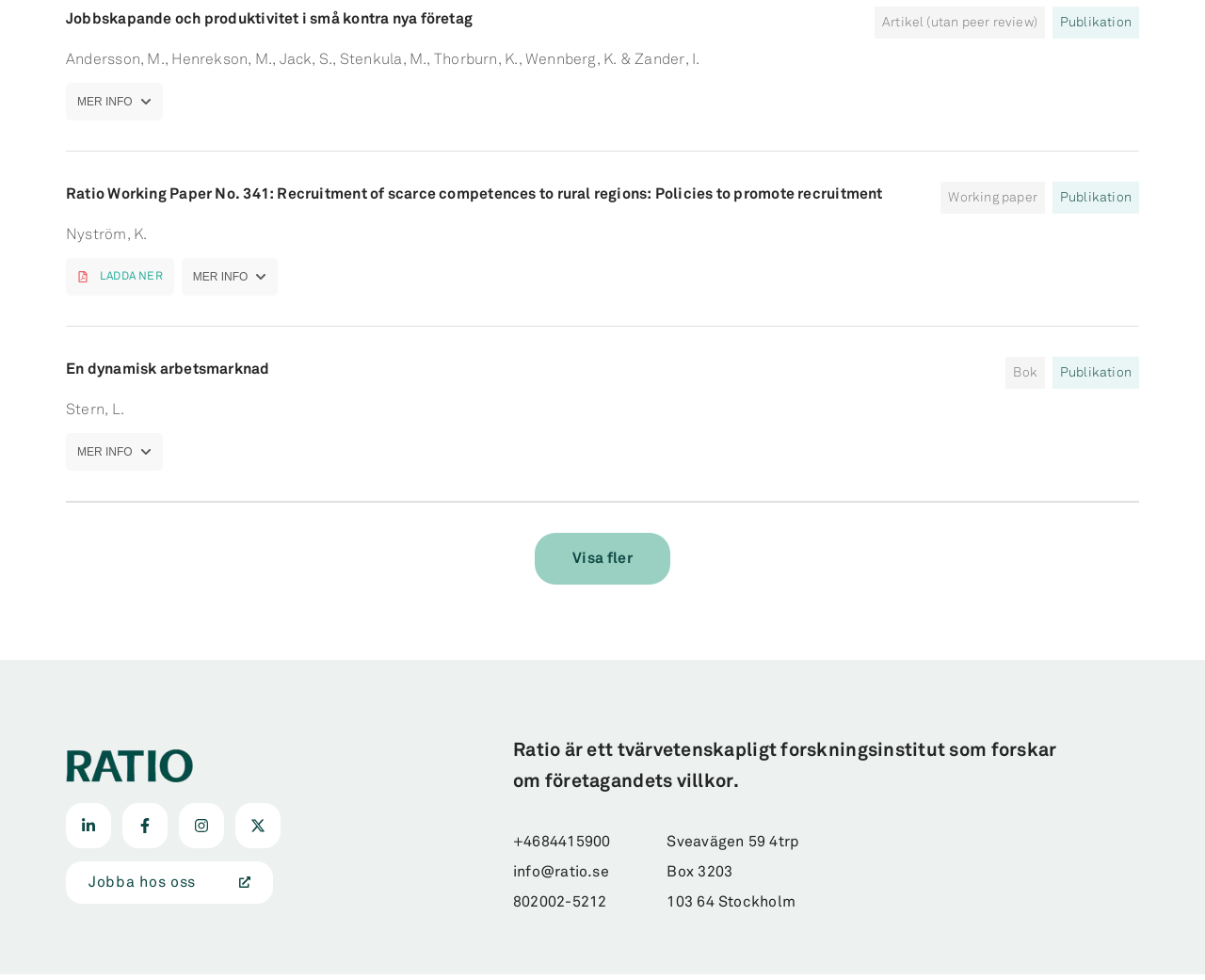Please give a succinct answer using a single word or phrase:
How many publications are listed on this webpage?

At least 3